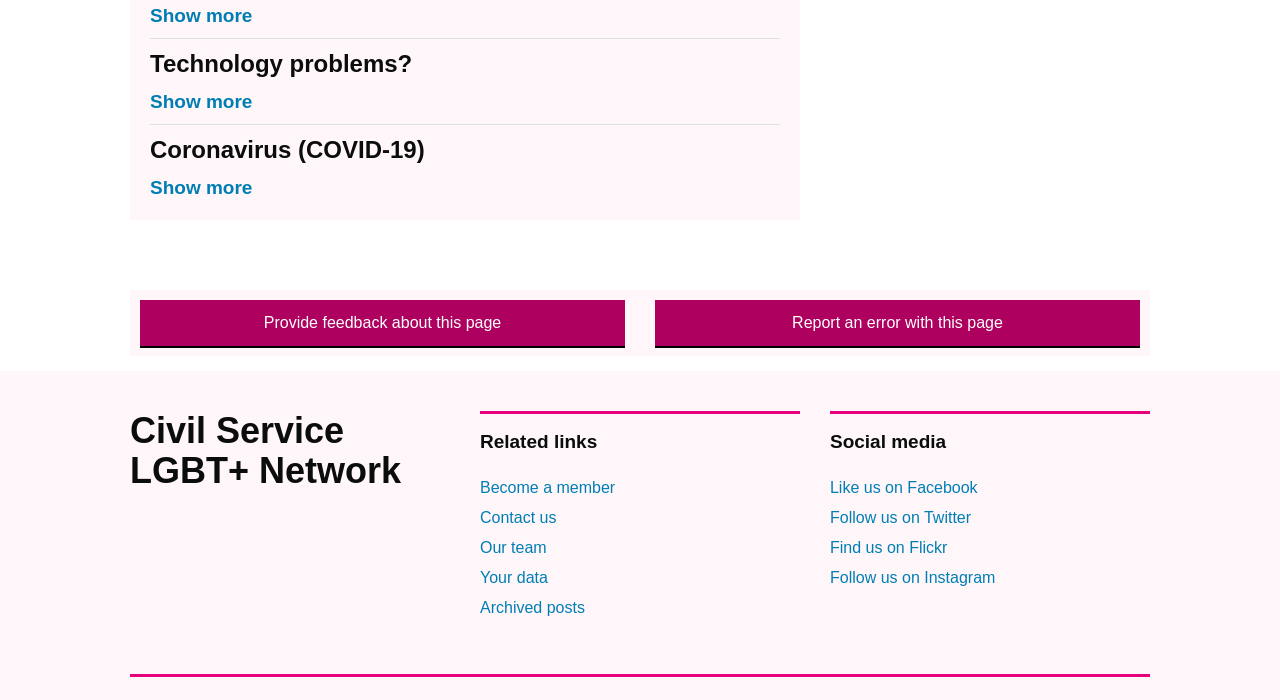Pinpoint the bounding box coordinates of the element you need to click to execute the following instruction: "Become a member". The bounding box should be represented by four float numbers between 0 and 1, in the format [left, top, right, bottom].

[0.375, 0.684, 0.481, 0.709]